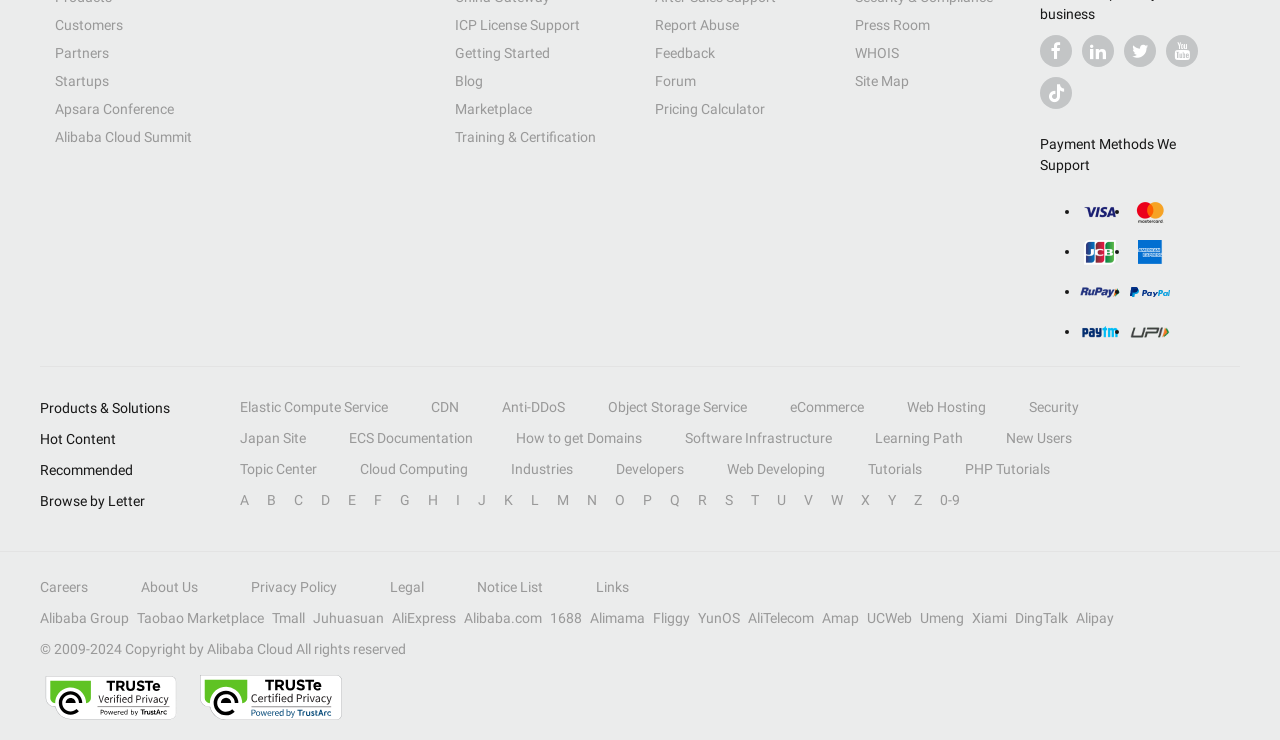Please answer the following question using a single word or phrase: 
What is the purpose of the 'Report Abuse' link?

To report abuse